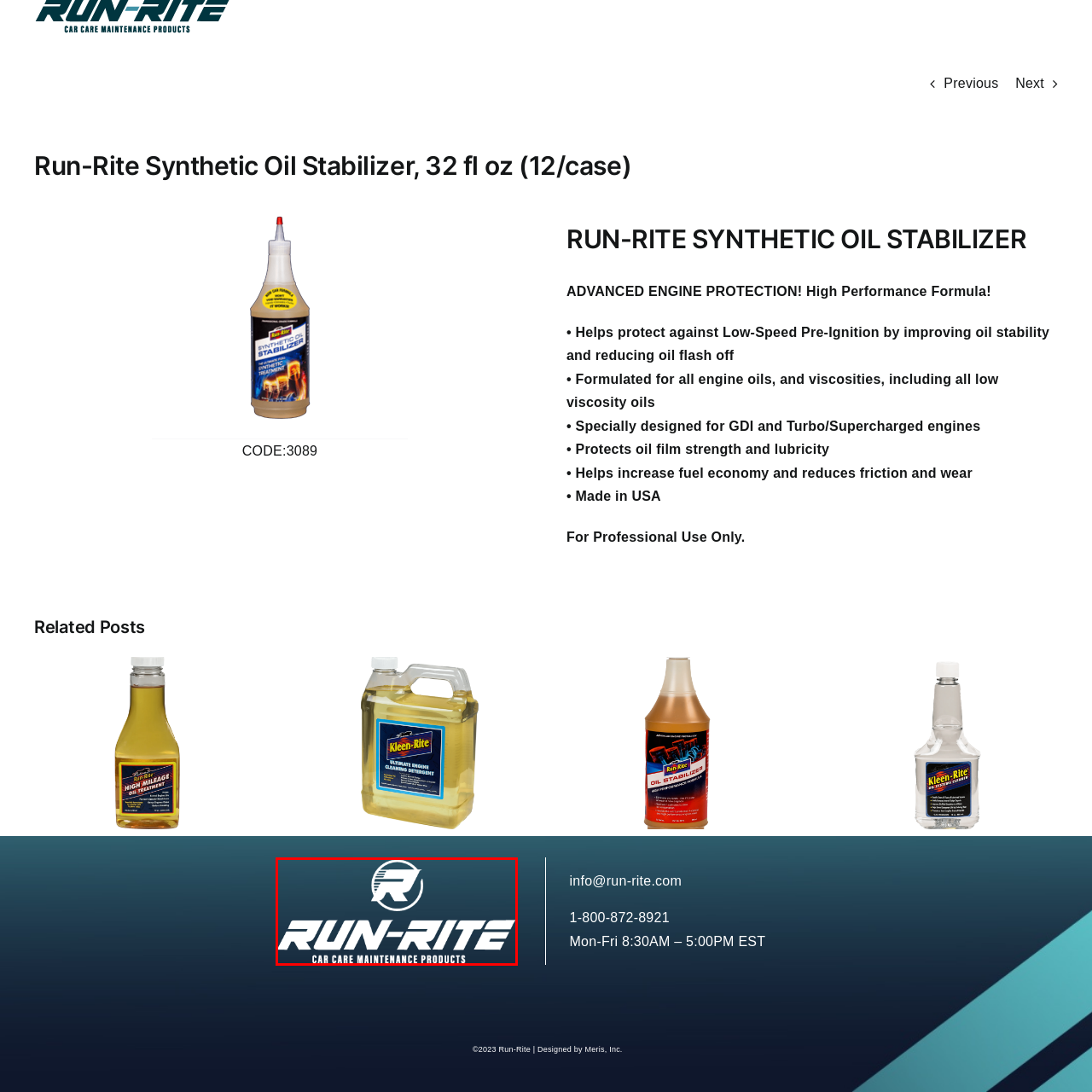What is the shape of the emblem above the brand name?
Please look at the image marked with a red bounding box and provide a one-word or short-phrase answer based on what you see.

Streamlined